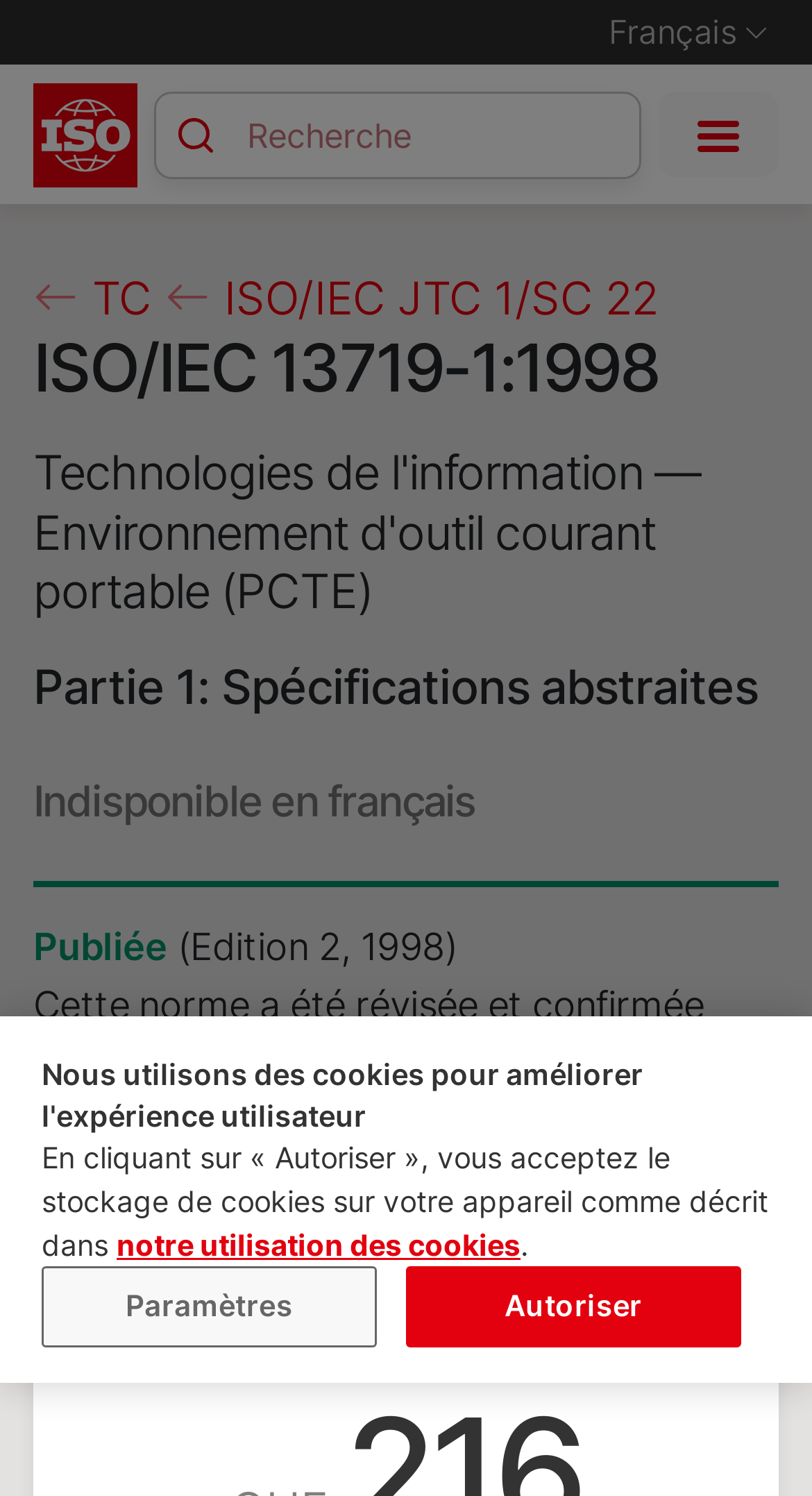Could you find the bounding box coordinates of the clickable area to complete this instruction: "Toggle navigation"?

[0.811, 0.062, 0.959, 0.119]